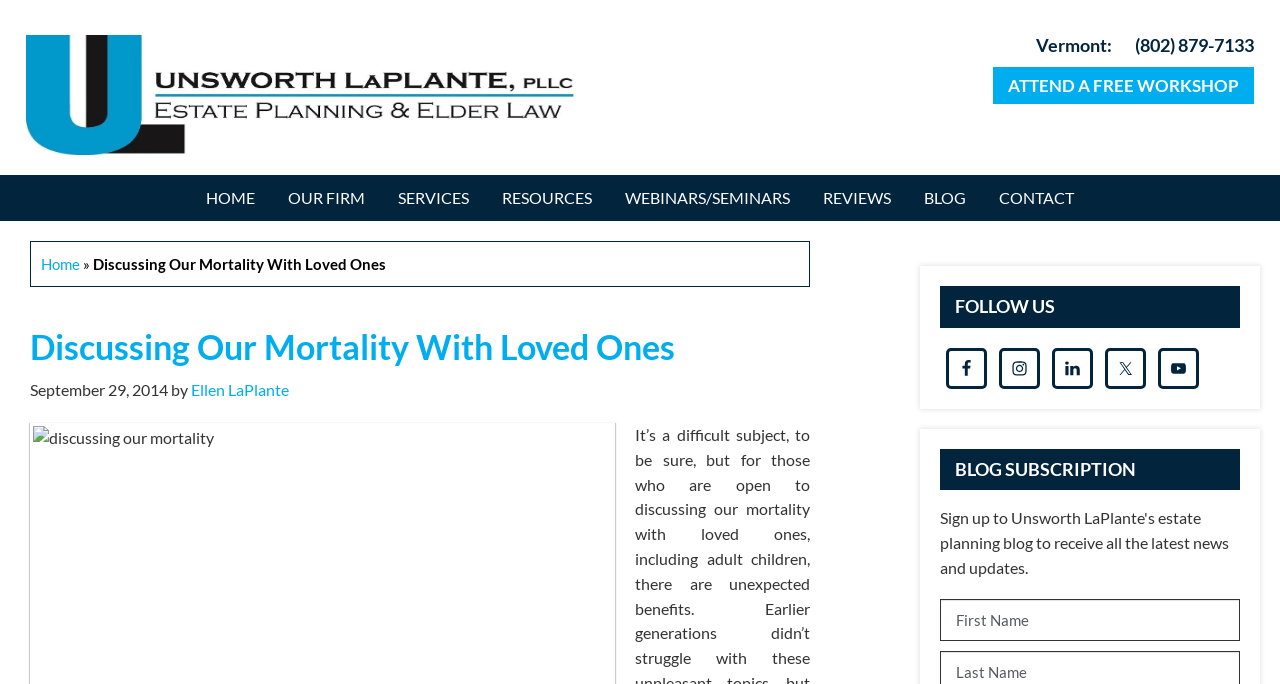Respond with a single word or phrase:
What is the phone number of Unsworth LaPlante, PLLC?

(802) 879-7133